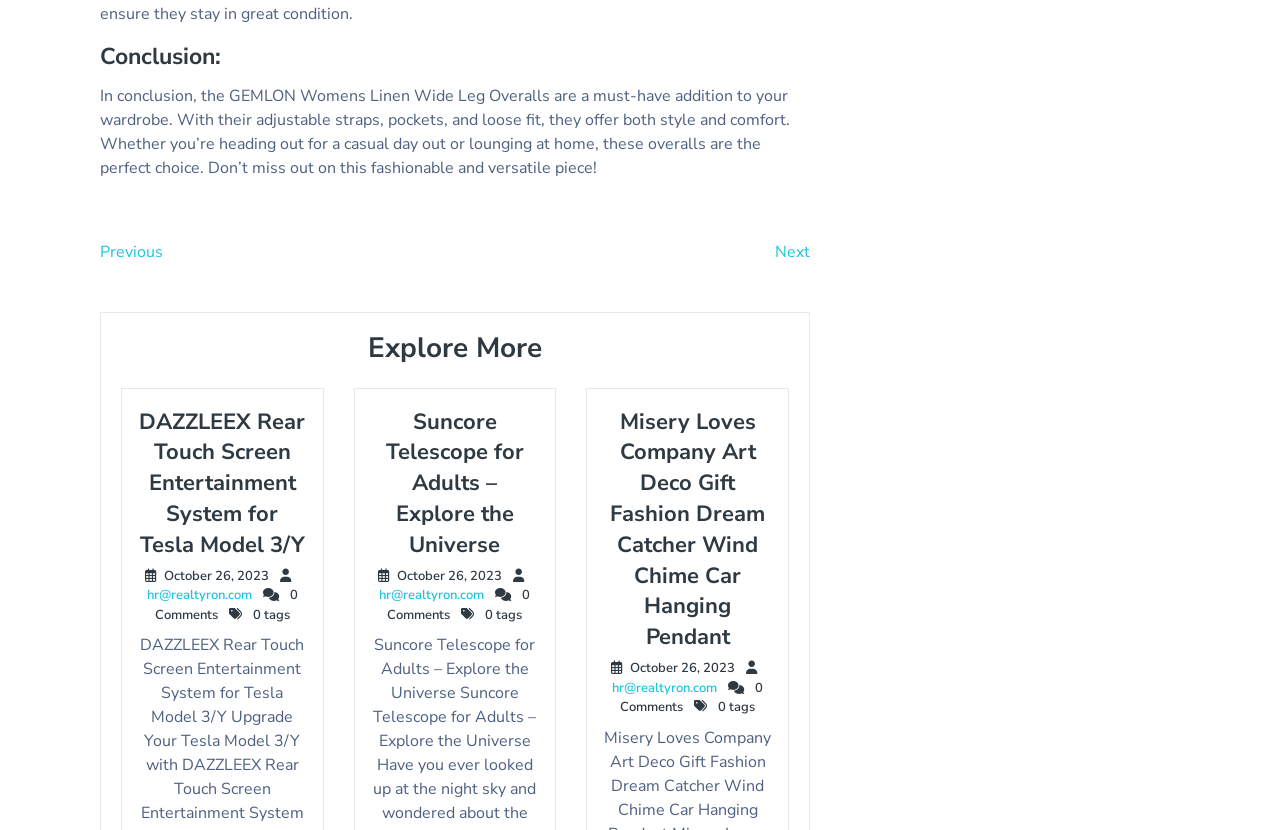Examine the image carefully and respond to the question with a detailed answer: 
What is the email address mentioned on the webpage?

The webpage has multiple instances of the link 'hr@realtyron.com' which suggests that this is the email address mentioned on the webpage.